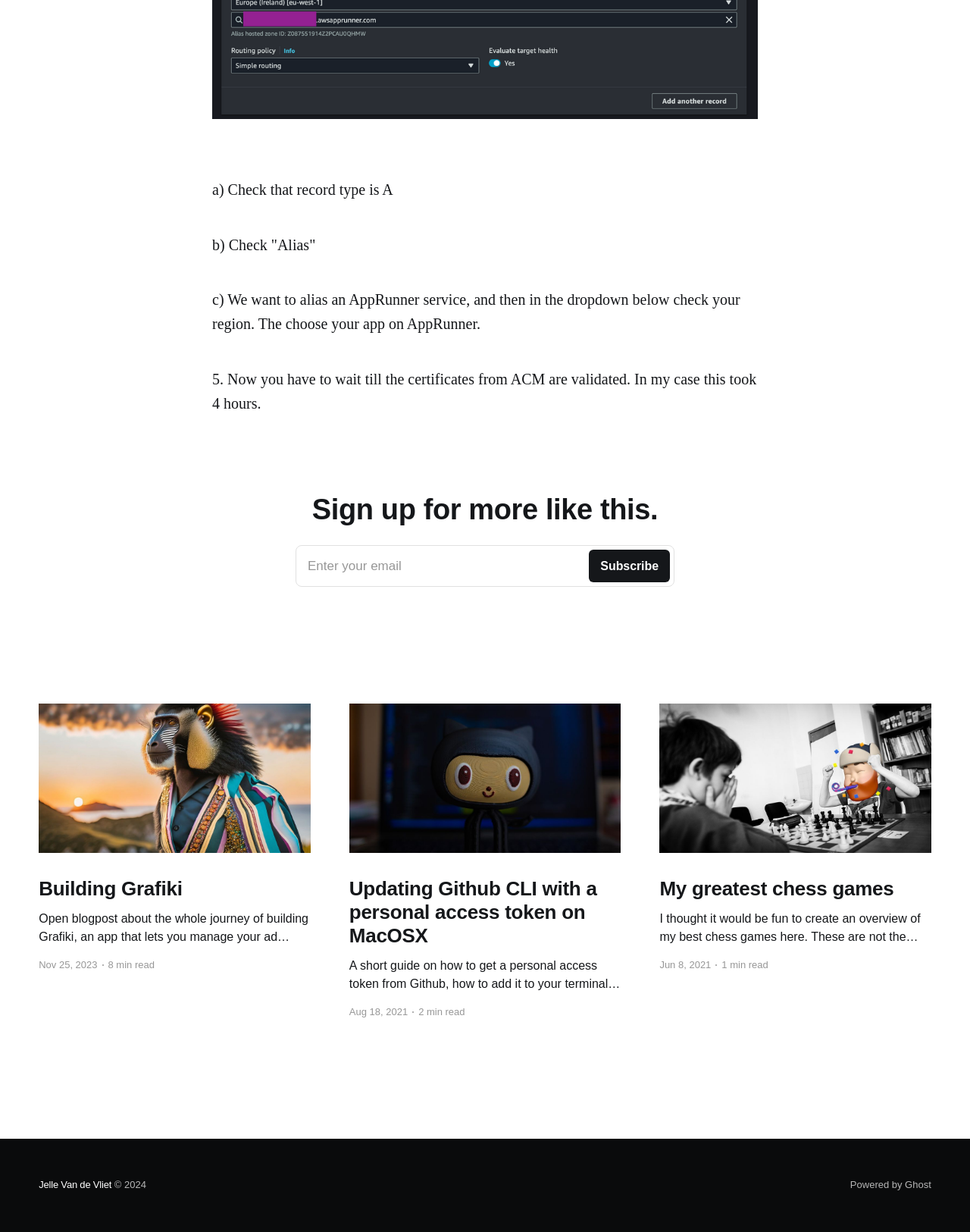Please mark the clickable region by giving the bounding box coordinates needed to complete this instruction: "Read the blog post about updating Github CLI".

[0.36, 0.571, 0.64, 0.692]